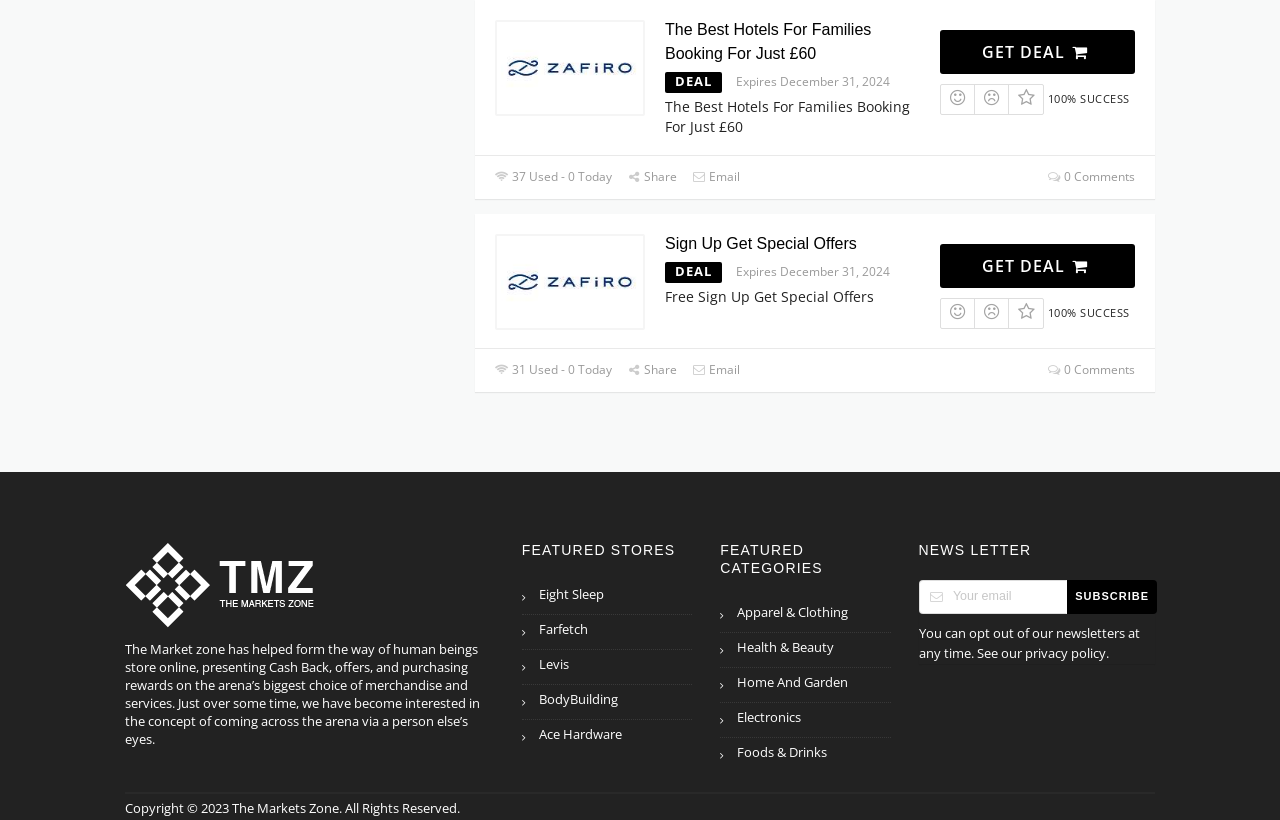Please provide the bounding box coordinates for the element that needs to be clicked to perform the following instruction: "Sign up for special offers". The coordinates should be given as four float numbers between 0 and 1, i.e., [left, top, right, bottom].

[0.52, 0.286, 0.669, 0.307]